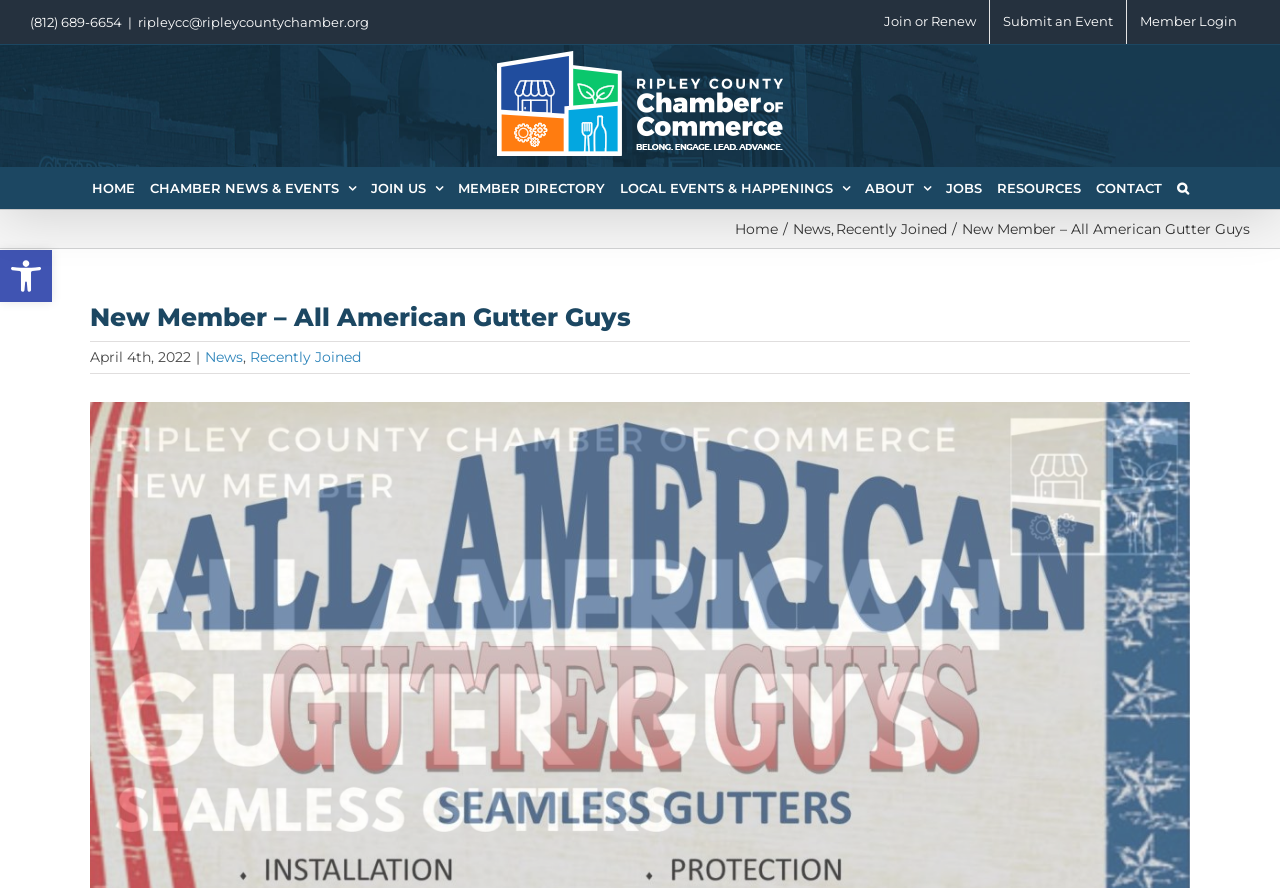What is the date of the new member announcement?
Please provide a detailed and comprehensive answer to the question.

I found the date by looking at the StaticText element with the OCR text 'April 4th, 2022' at coordinates [0.07, 0.392, 0.149, 0.412], which is part of the new member announcement section.